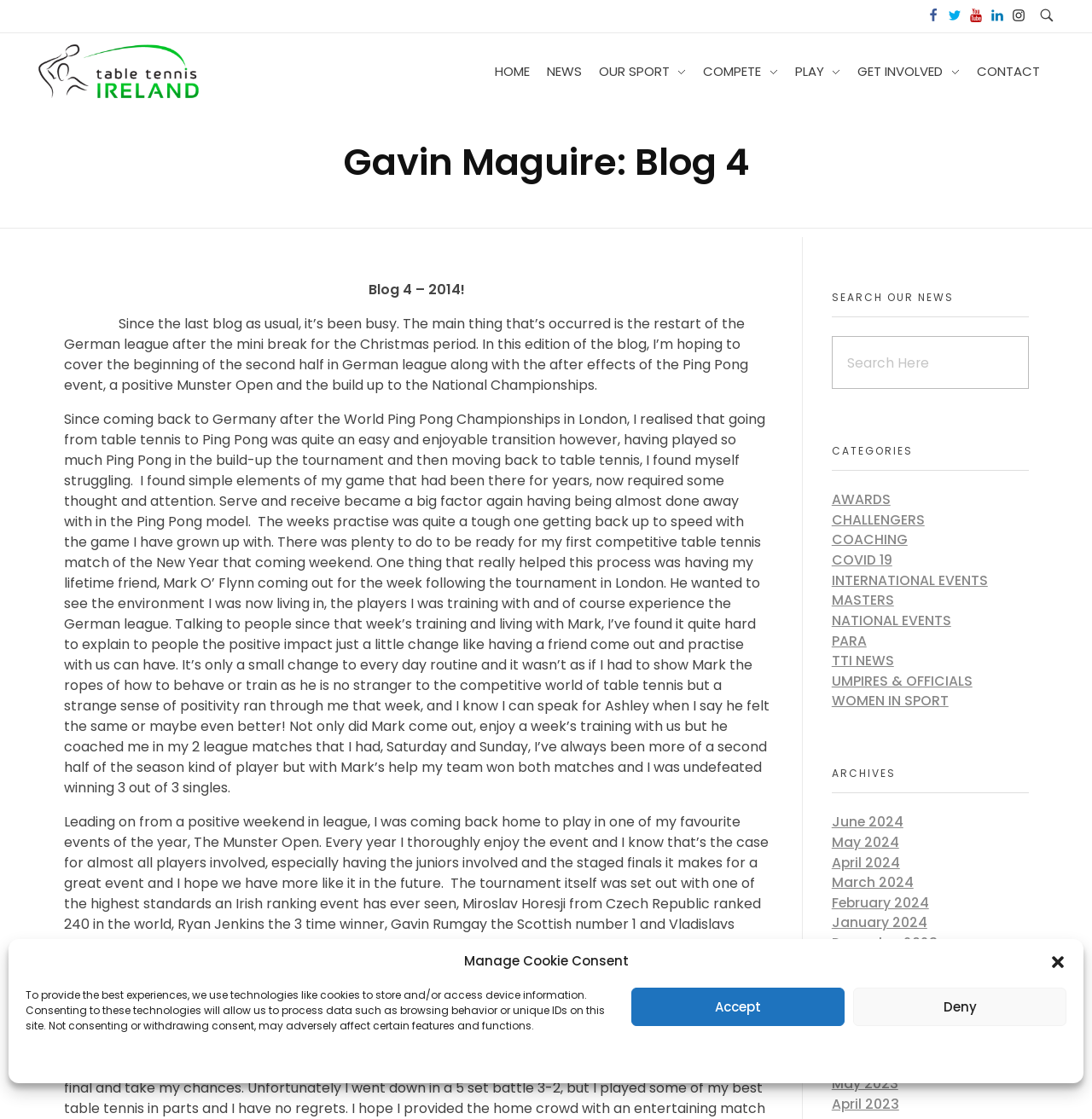Please determine the bounding box coordinates of the area that needs to be clicked to complete this task: 'Click the 'CONTACT' link'. The coordinates must be four float numbers between 0 and 1, formatted as [left, top, right, bottom].

[0.887, 0.034, 0.96, 0.095]